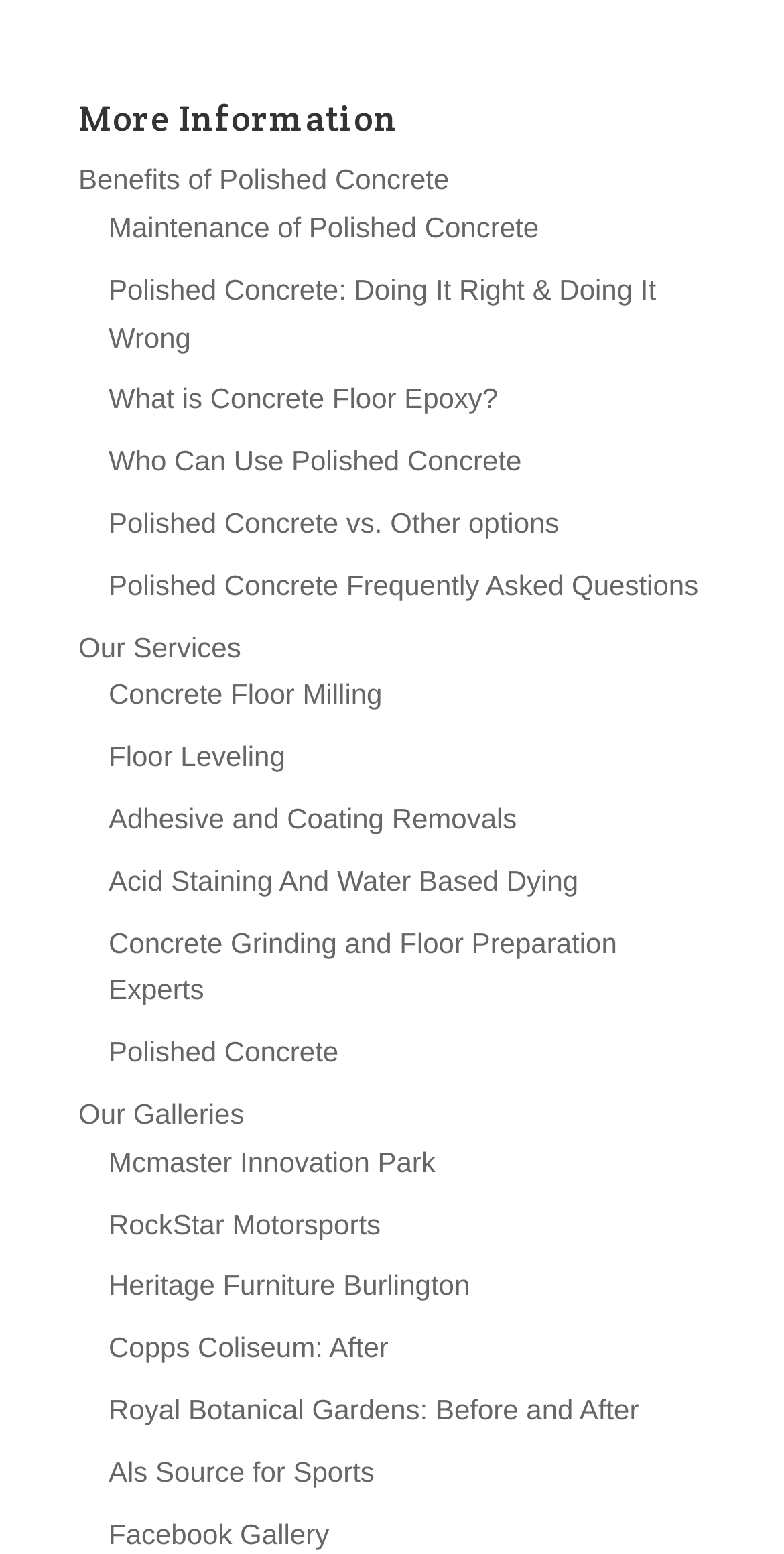Please locate the bounding box coordinates of the element that should be clicked to achieve the given instruction: "Click on 'Next page'".

None